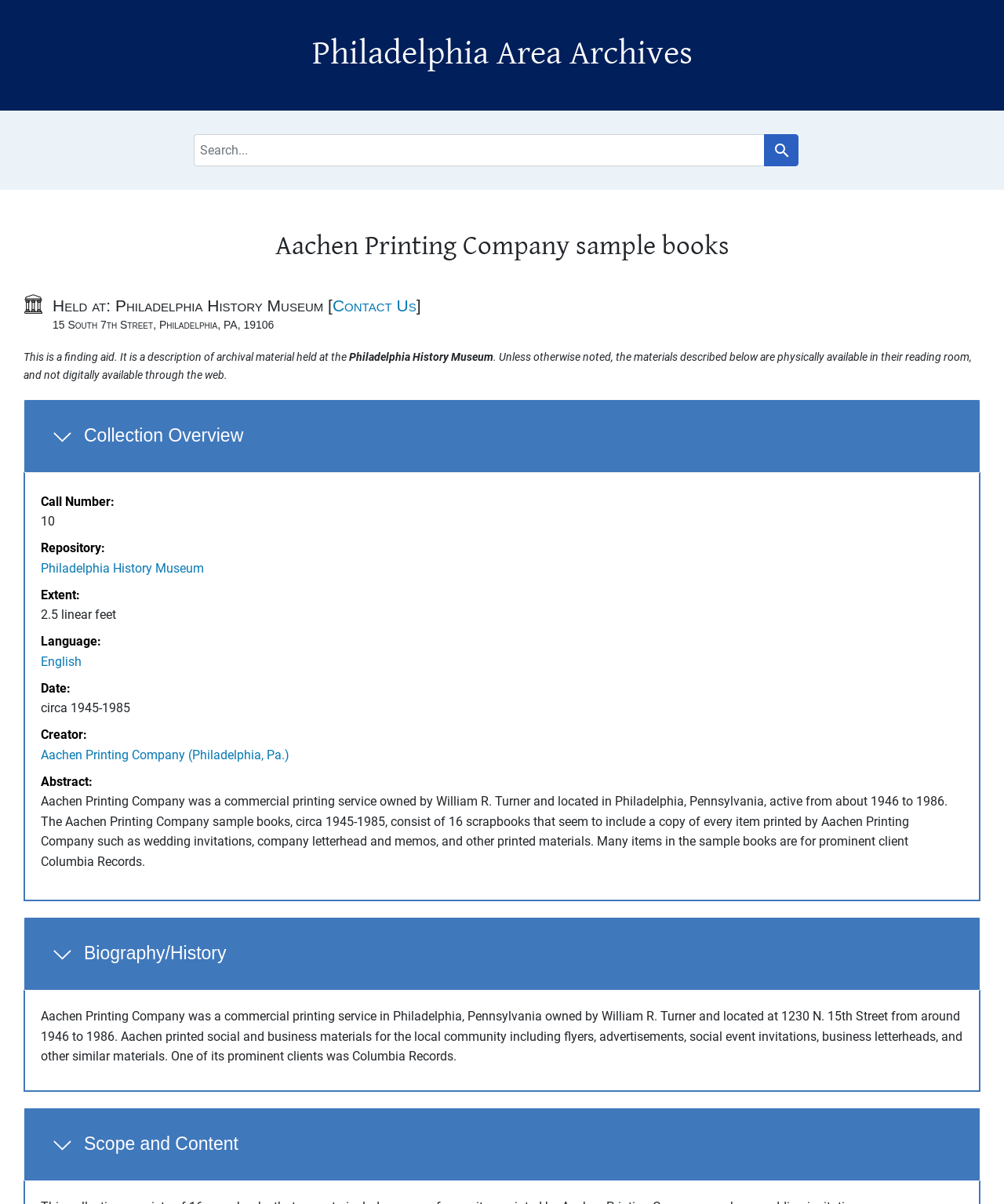Please specify the bounding box coordinates of the clickable region to carry out the following instruction: "View Collection Overview". The coordinates should be four float numbers between 0 and 1, in the format [left, top, right, bottom].

[0.023, 0.332, 0.977, 0.393]